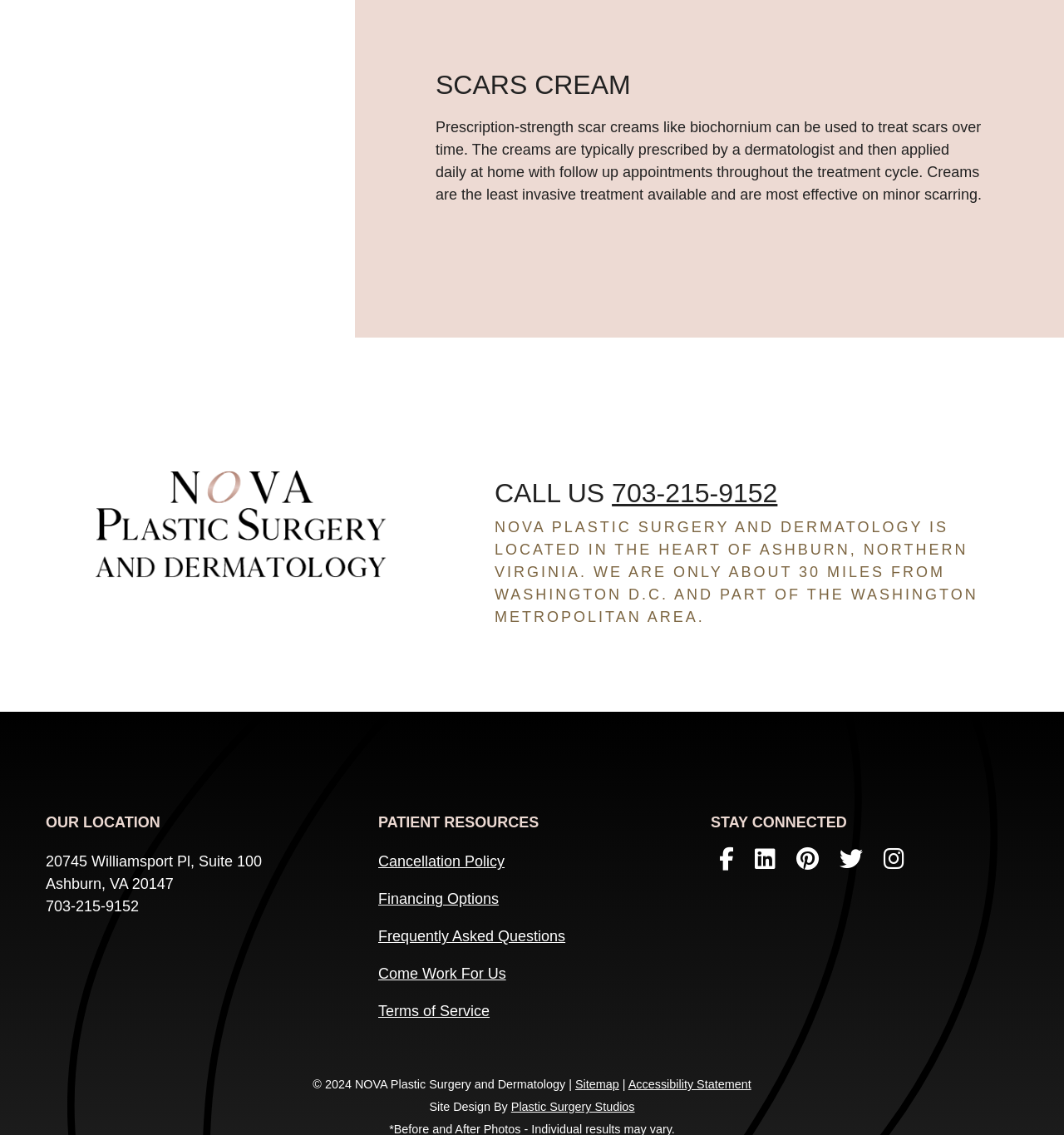Using the provided description: "Find Us on Linkedin", find the bounding box coordinates of the corresponding UI element. The output should be four float numbers between 0 and 1, in the format [left, top, right, bottom].

[0.702, 0.735, 0.737, 0.78]